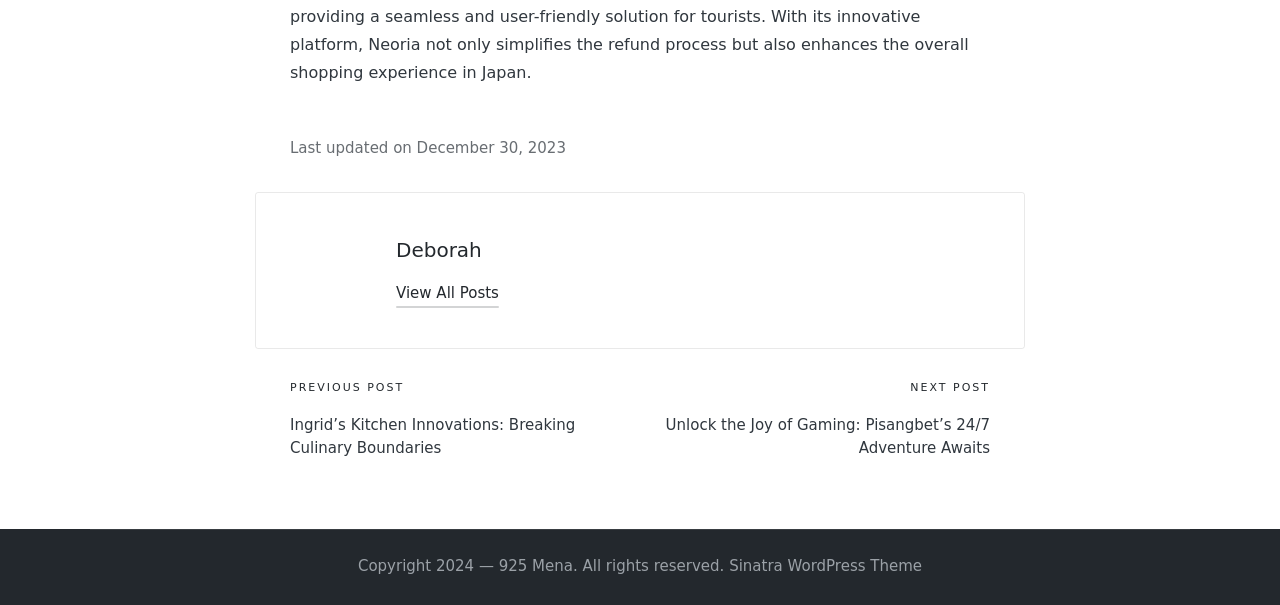Please answer the following question using a single word or phrase: What is the date of the last update?

December 30, 2023